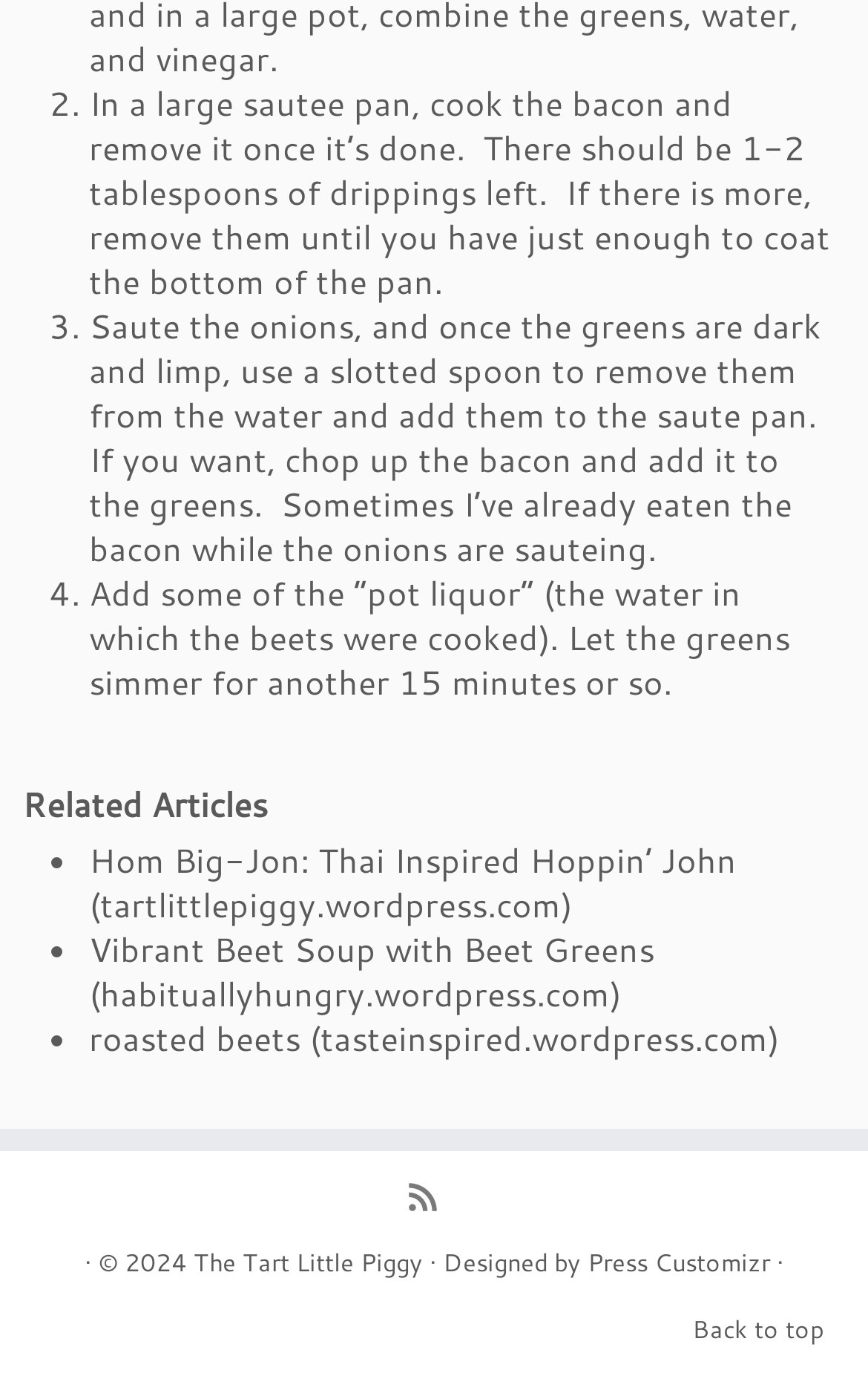Locate the bounding box of the UI element with the following description: "title="Subscribe to my rss feed"".

[0.465, 0.842, 0.535, 0.879]